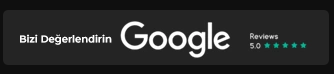What is the color of the font used in the call-to-action banner?
Please respond to the question with as much detail as possible.

The call-to-action banner features a playful white font against a dark background, making the text stand out and grabbing the user's attention.